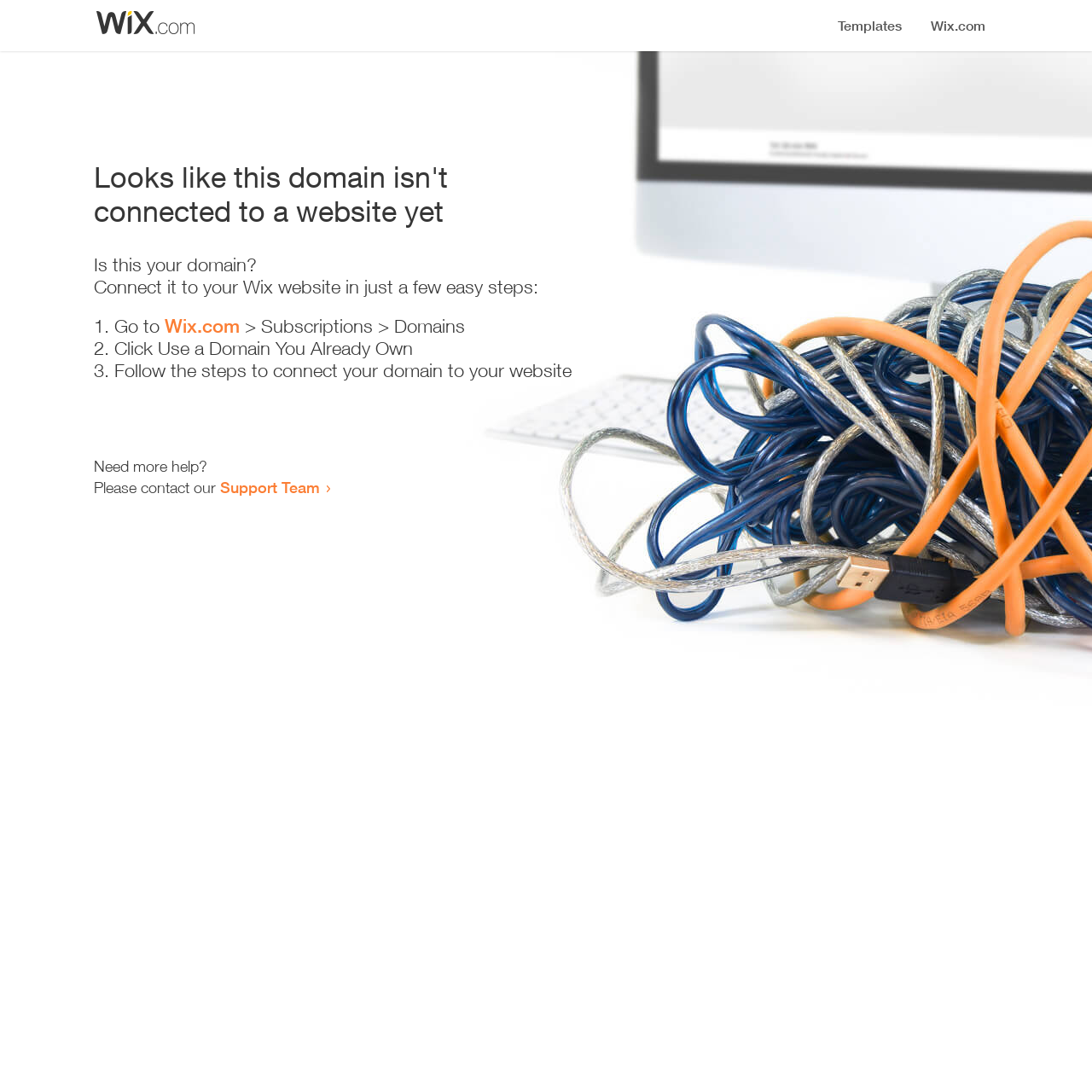Specify the bounding box coordinates (top-left x, top-left y, bottom-right x, bottom-right y) of the UI element in the screenshot that matches this description: Wix.com

[0.151, 0.288, 0.22, 0.309]